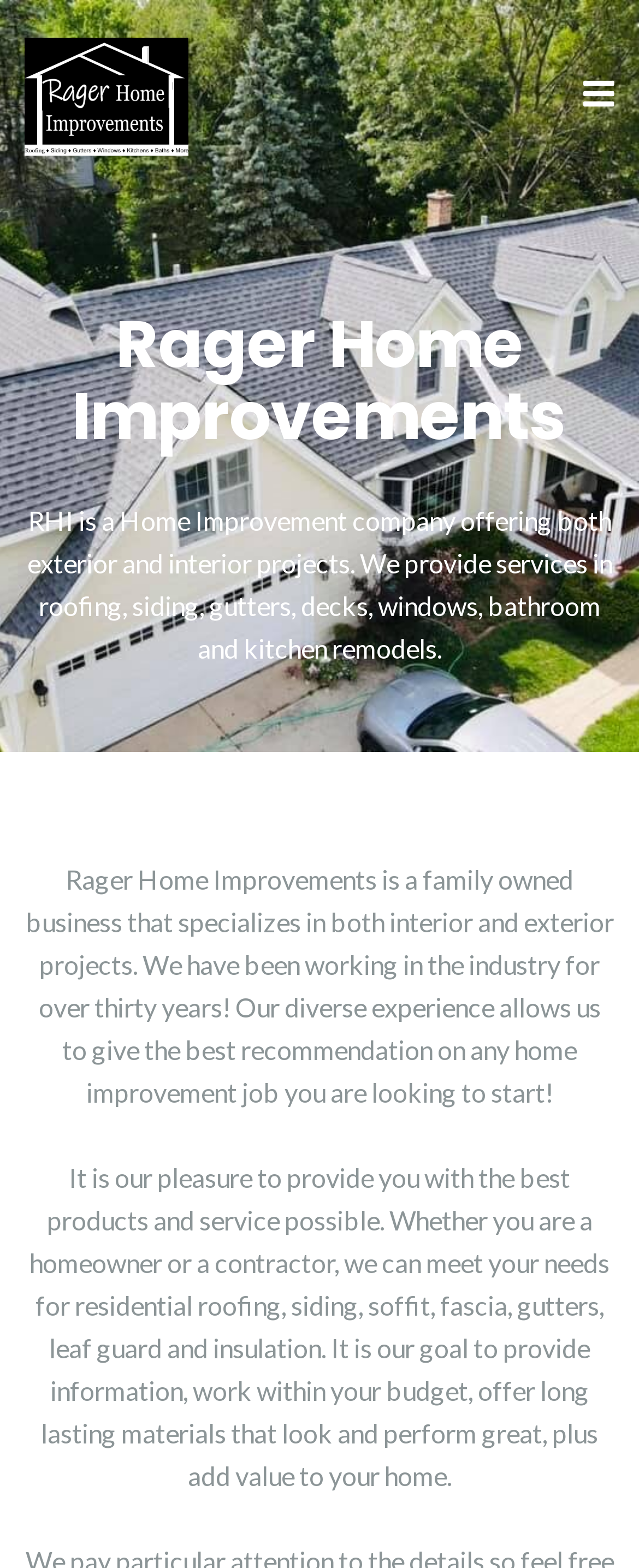Describe all visible elements and their arrangement on the webpage.

The webpage is about Rager Home Improvements, a family-owned business that specializes in both interior and exterior home improvement projects. At the top left of the page, there is a logo image and a link with the company name "Rager Home Improvements". Below the logo, there is a heading with the same company name. 

On the top right side of the page, there is a button with an icon. 

The main content of the page is divided into three paragraphs. The first paragraph describes the services offered by the company, including roofing, siding, gutters, decks, windows, bathroom, and kitchen remodels. The second paragraph provides more information about the company, stating that it has been in the industry for over thirty years and has diverse experience. 

The third and longest paragraph explains the company's goal, which is to provide the best products and services to homeowners and contractors, working within their budget and offering long-lasting materials that add value to their homes. 

At the bottom right of the page, there is another link.